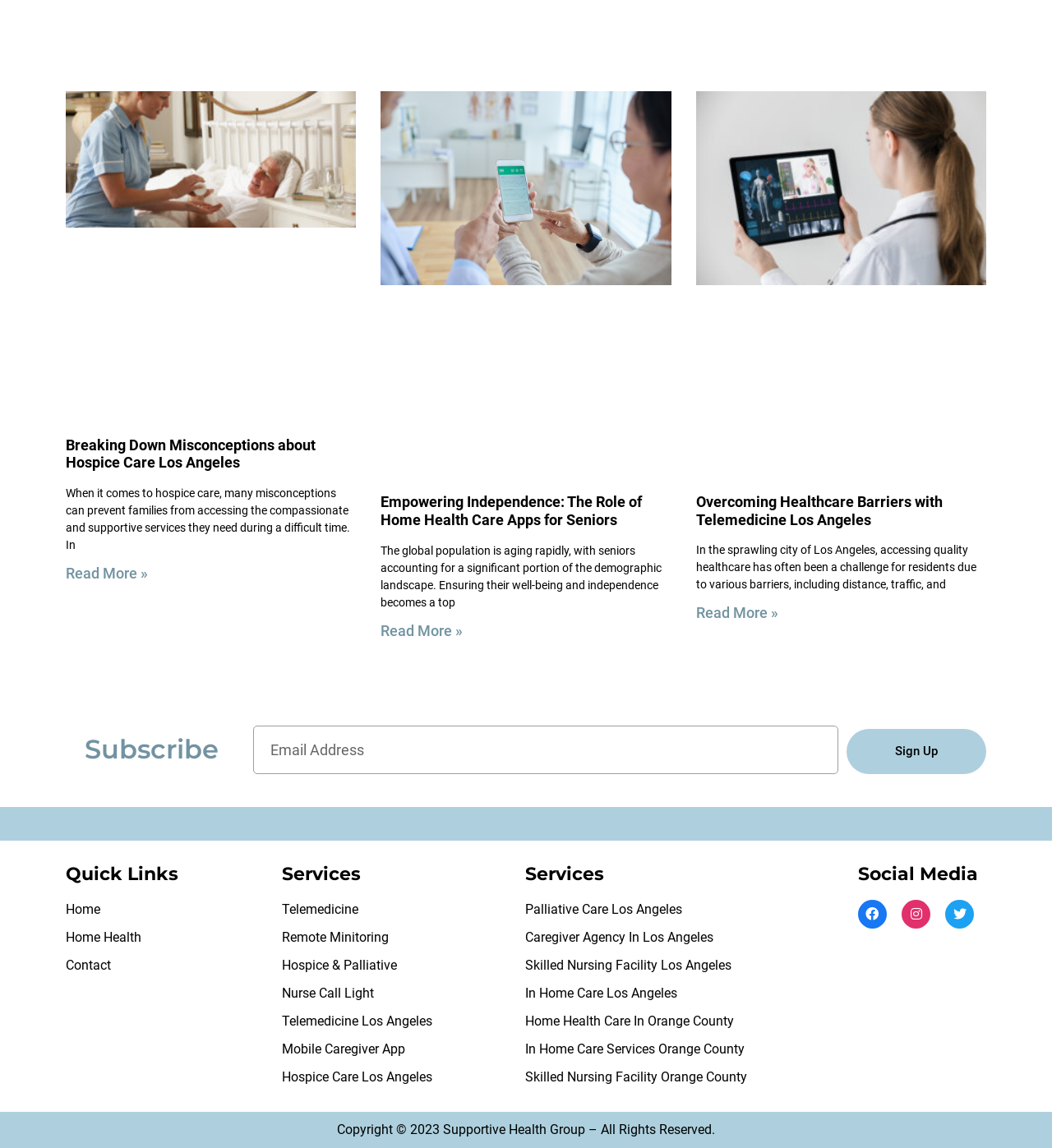Please identify the bounding box coordinates of the element that needs to be clicked to perform the following instruction: "Learn about Telemedicine Los Angeles".

[0.268, 0.881, 0.484, 0.898]